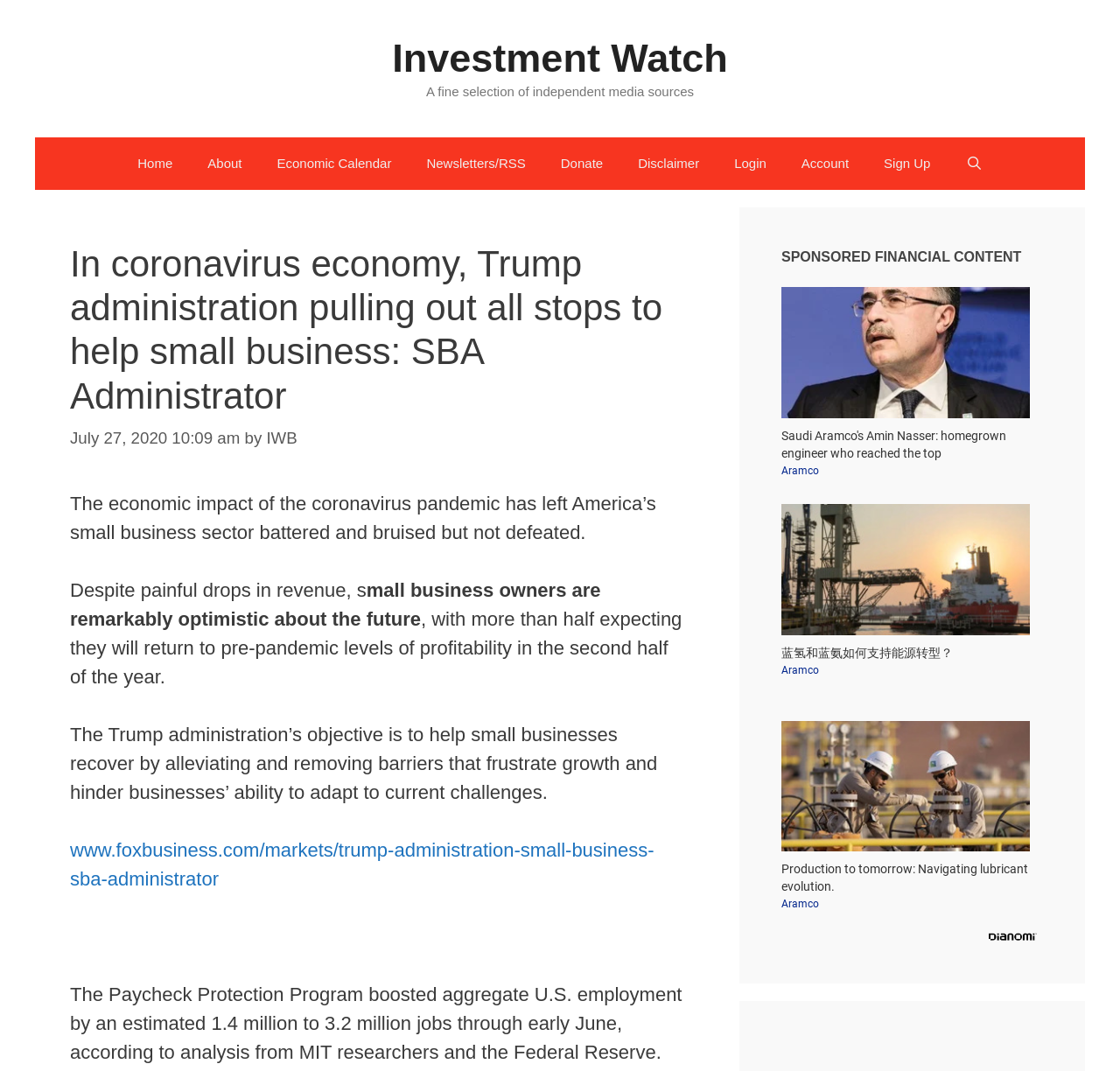Identify the coordinates of the bounding box for the element that must be clicked to accomplish the instruction: "Click on the 'Sign Up' link".

[0.773, 0.126, 0.846, 0.175]